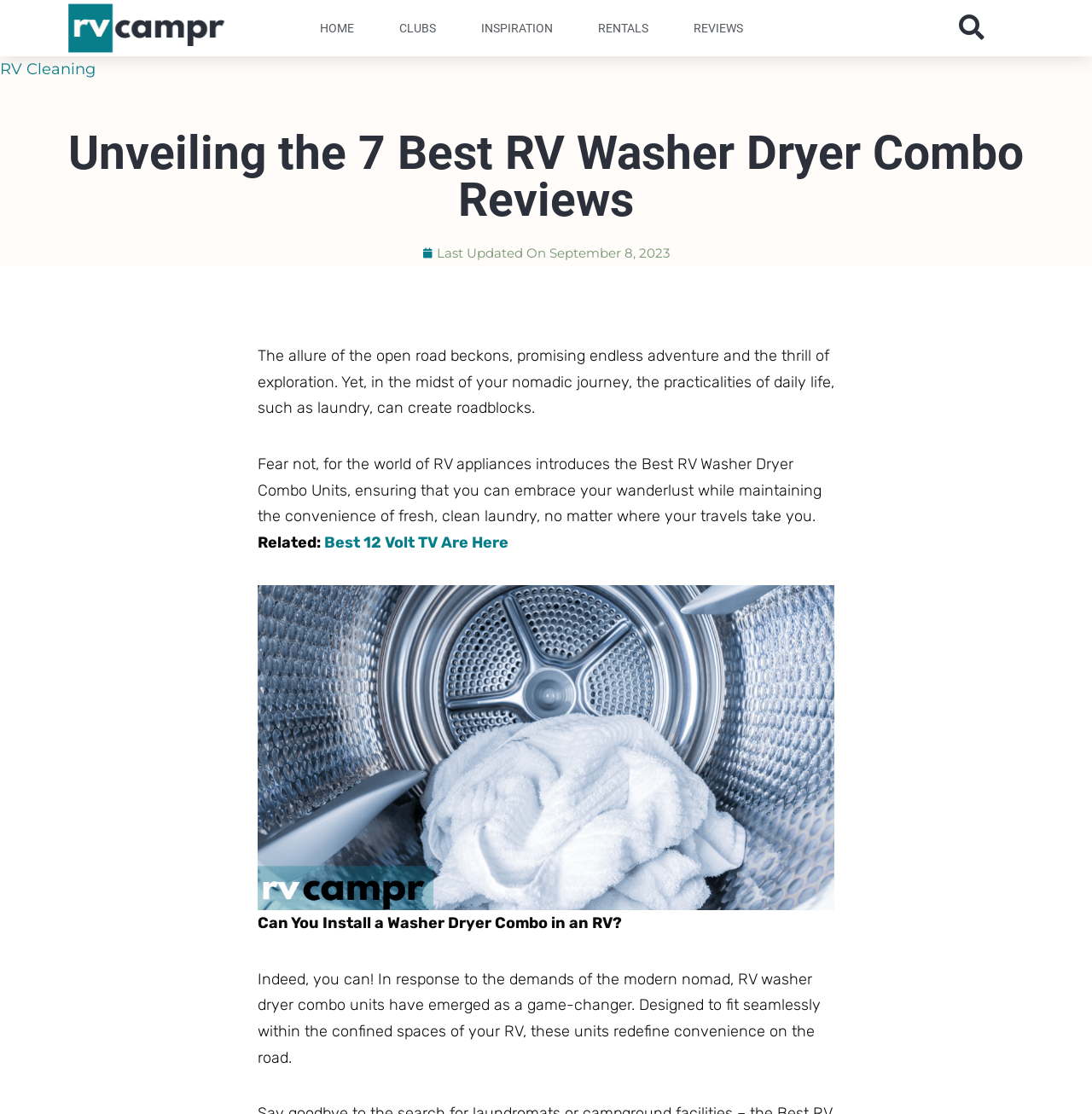Find the bounding box coordinates of the clickable region needed to perform the following instruction: "Search for something". The coordinates should be provided as four float numbers between 0 and 1, i.e., [left, top, right, bottom].

[0.714, 0.007, 0.908, 0.044]